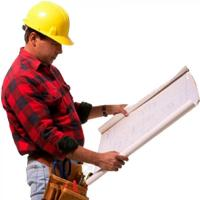Provide a comprehensive description of the image.

The image depicts a construction worker dressed in a classic red and black checkered flannel shirt, donning a yellow hard hat. He is intently examining a set of blueprints or plans, showcasing his focus on the task at hand. The worker's tool belt is visible around his waist, indicating his readiness for various construction tasks. This scene effectively conveys the essence of home improvement and construction work, aligning with topics such as hiring licensed contractors and planning home renovation projects, as highlighted in the accompanying article "What Type of Licensed Contractor Should You Hire?".